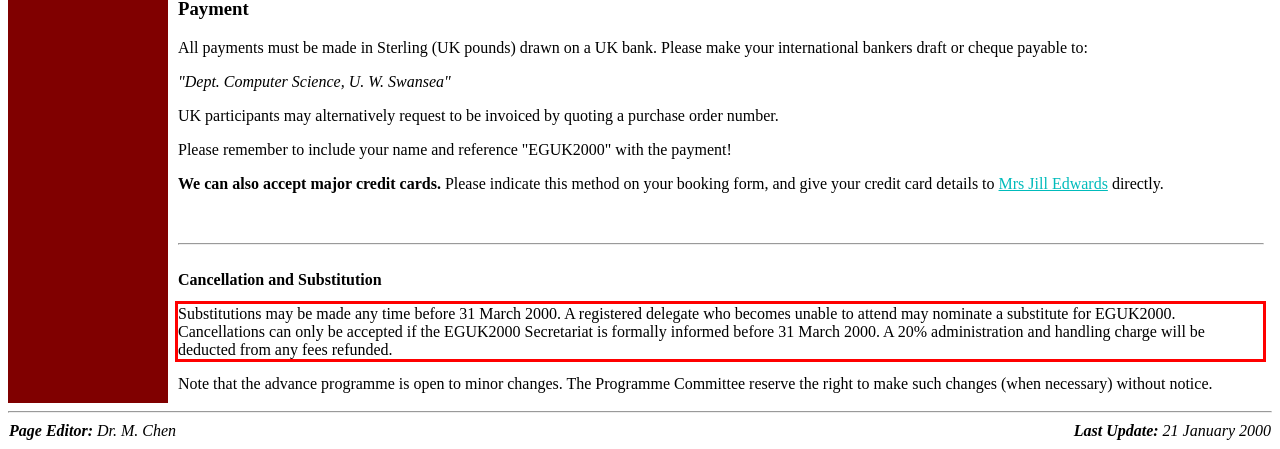Please identify and extract the text content from the UI element encased in a red bounding box on the provided webpage screenshot.

Substitutions may be made any time before 31 March 2000. A registered delegate who becomes unable to attend may nominate a substitute for EGUK2000. Cancellations can only be accepted if the EGUK2000 Secretariat is formally informed before 31 March 2000. A 20% administration and handling charge will be deducted from any fees refunded.